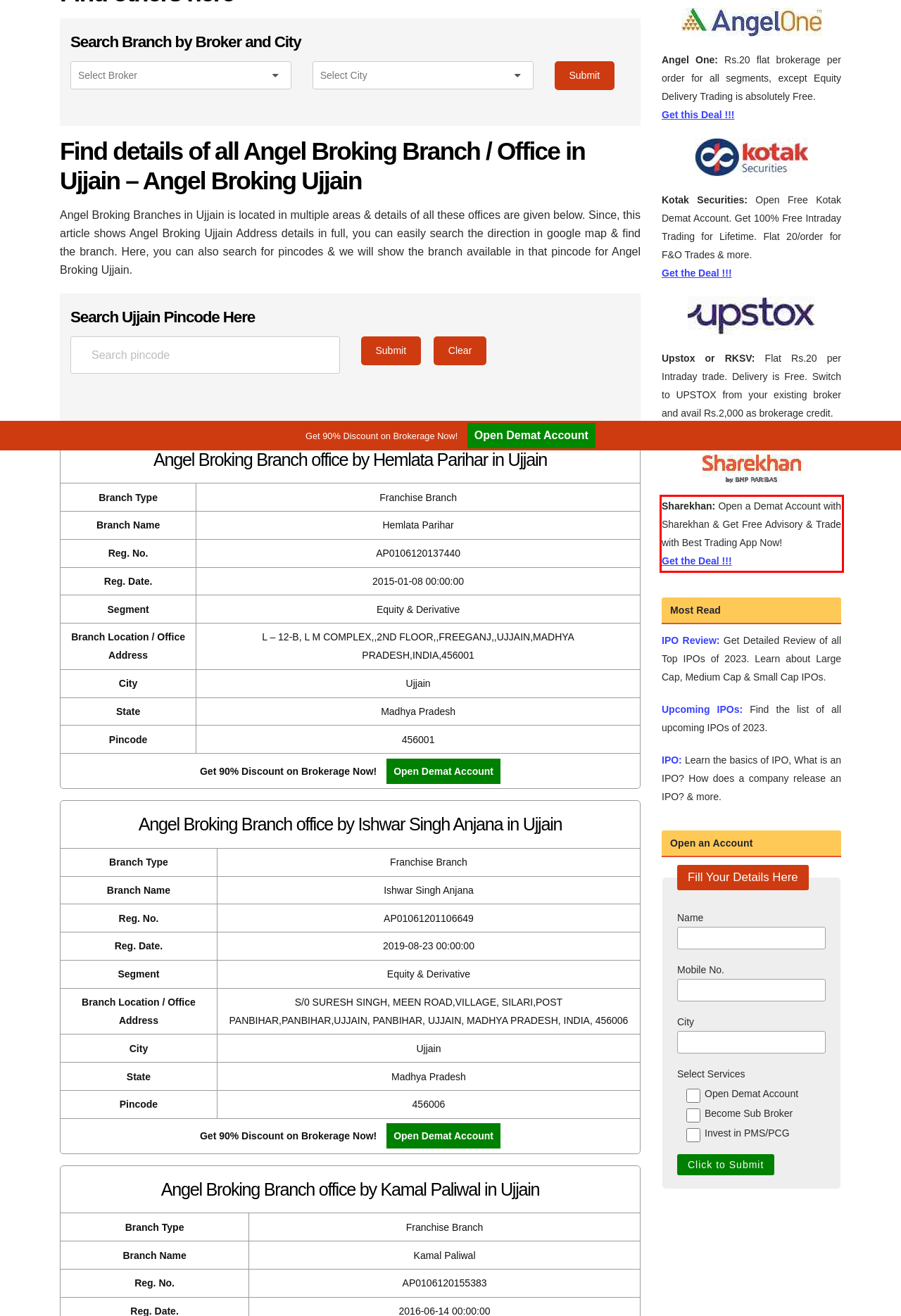In the screenshot of the webpage, find the red bounding box and perform OCR to obtain the text content restricted within this red bounding box.

Sharekhan: Open a Demat Account with Sharekhan & Get Free Advisory & Trade with Best Trading App Now! Get the Deal !!!